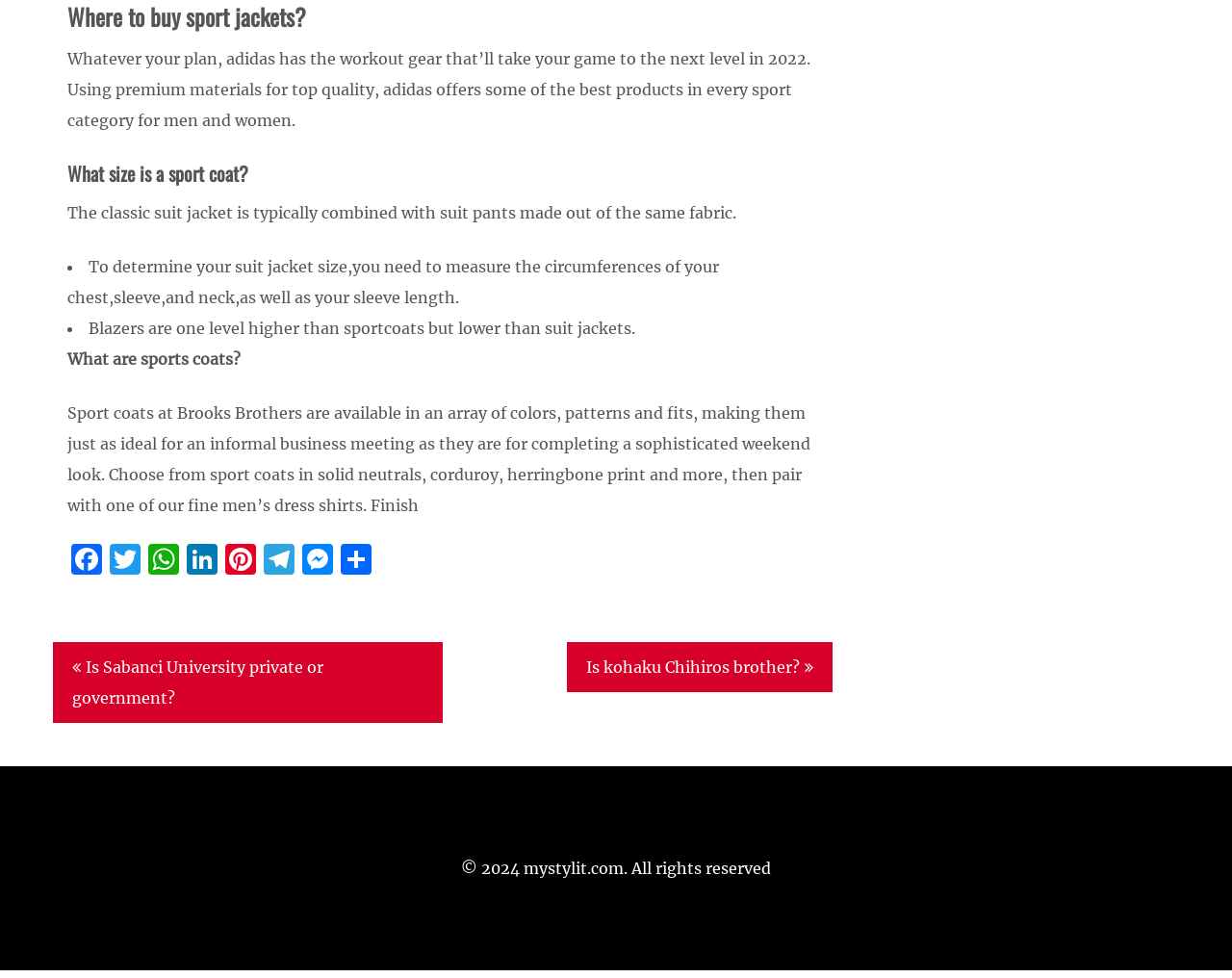Can you provide the bounding box coordinates for the element that should be clicked to implement the instruction: "Click on the link 'Is Sabanci University private or government?'"?

[0.043, 0.656, 0.359, 0.739]